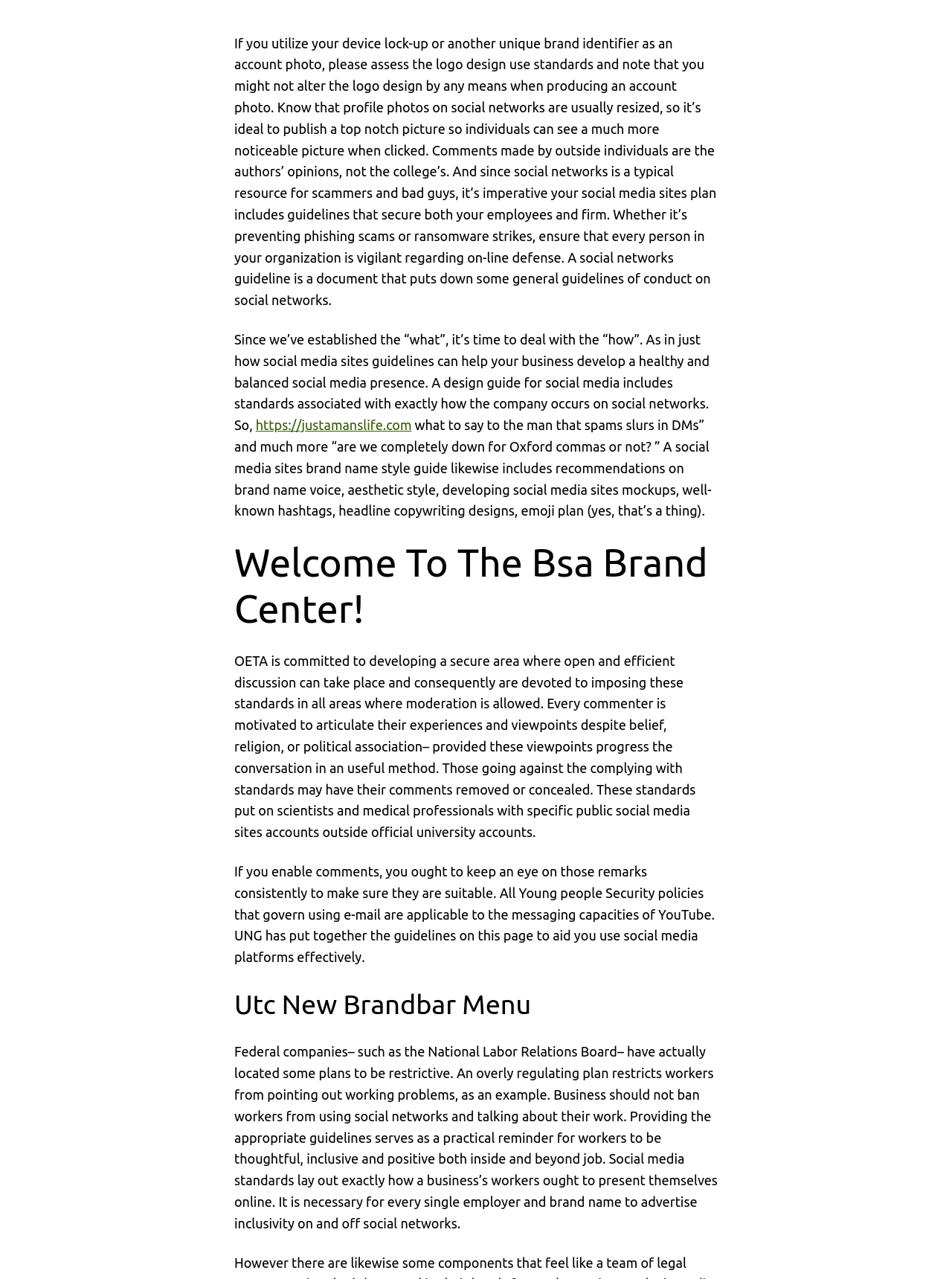Please answer the following question as detailed as possible based on the image: 
What is the purpose of a social media guideline?

According to the webpage, a social media guideline is a document that outlines general guidelines of conduct on social media, and it's essential to include guidelines that protect both employees and the firm from online threats such as phishing scams and ransomware attacks.